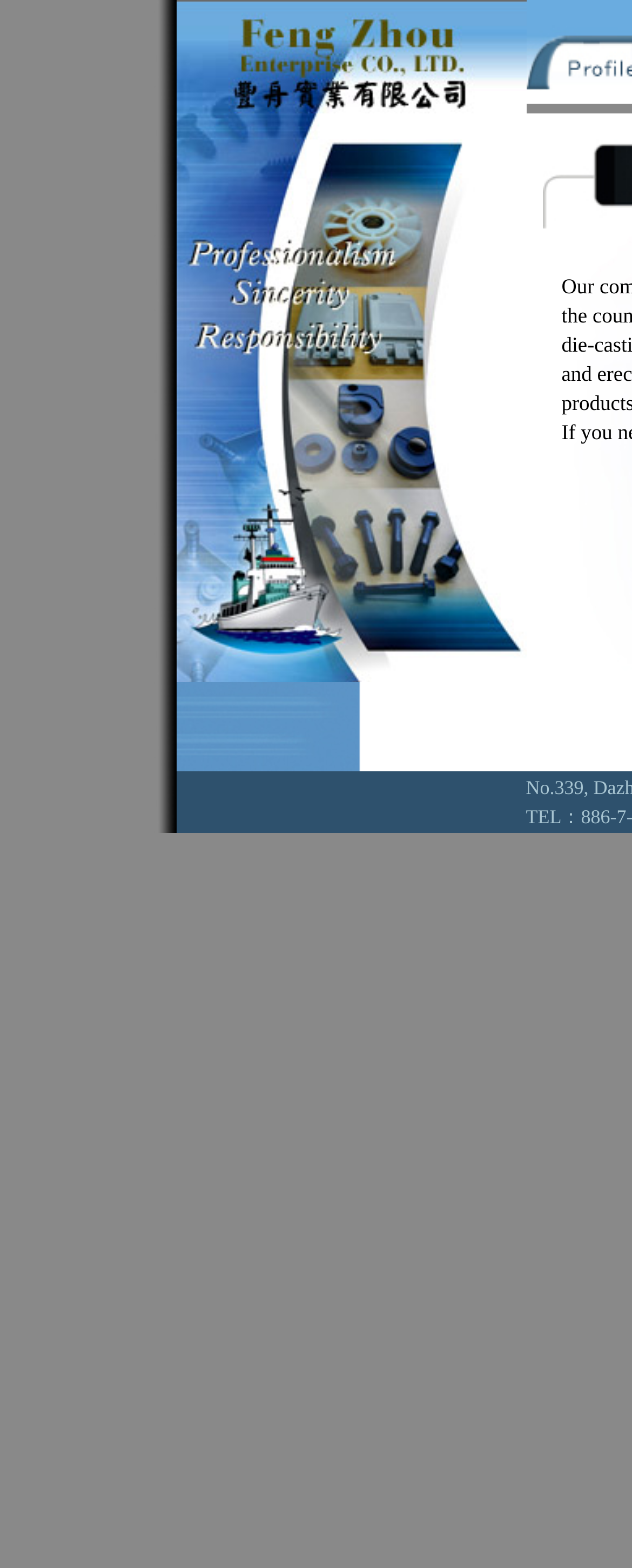Please answer the following query using a single word or phrase: 
How many images are on the webpage?

4